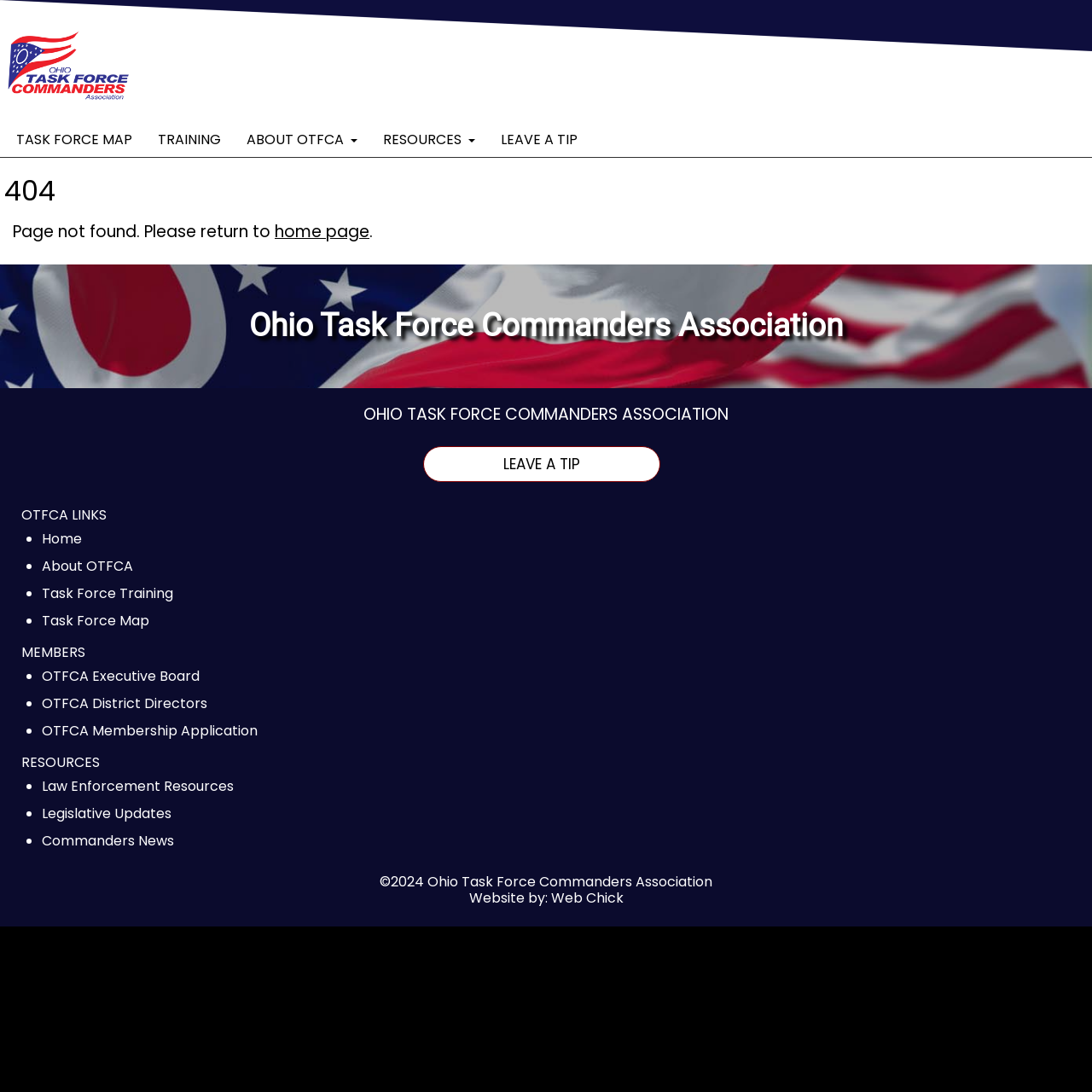Please identify the bounding box coordinates of the clickable area that will fulfill the following instruction: "Click the Web Chick link". The coordinates should be in the format of four float numbers between 0 and 1, i.e., [left, top, right, bottom].

[0.504, 0.815, 0.571, 0.832]